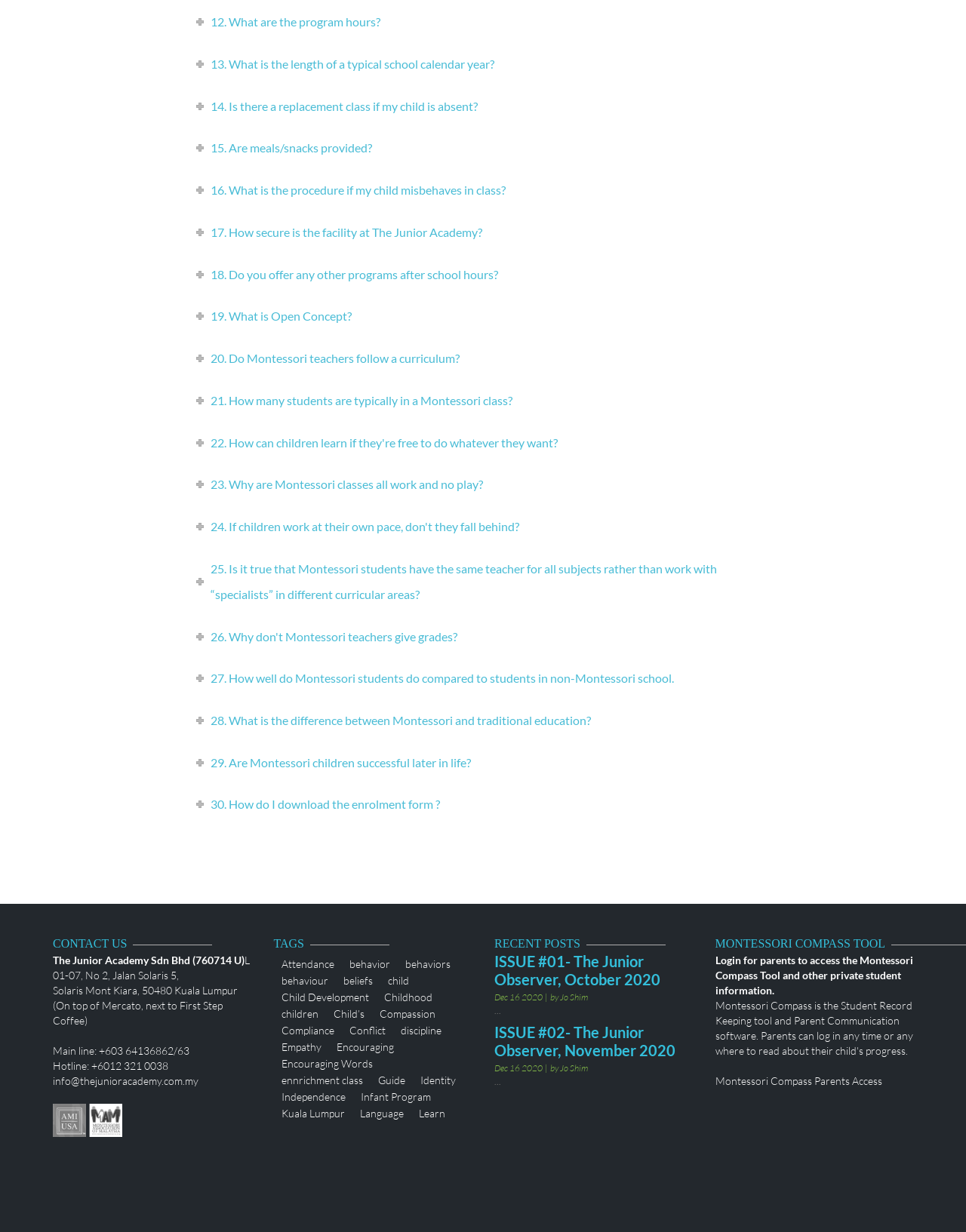Bounding box coordinates must be specified in the format (top-left x, top-left y, bottom-right x, bottom-right y). All values should be floating point numbers between 0 and 1. What are the bounding box coordinates of the UI element described as: Montessori Compass Parents Access

[0.74, 0.872, 0.913, 0.883]